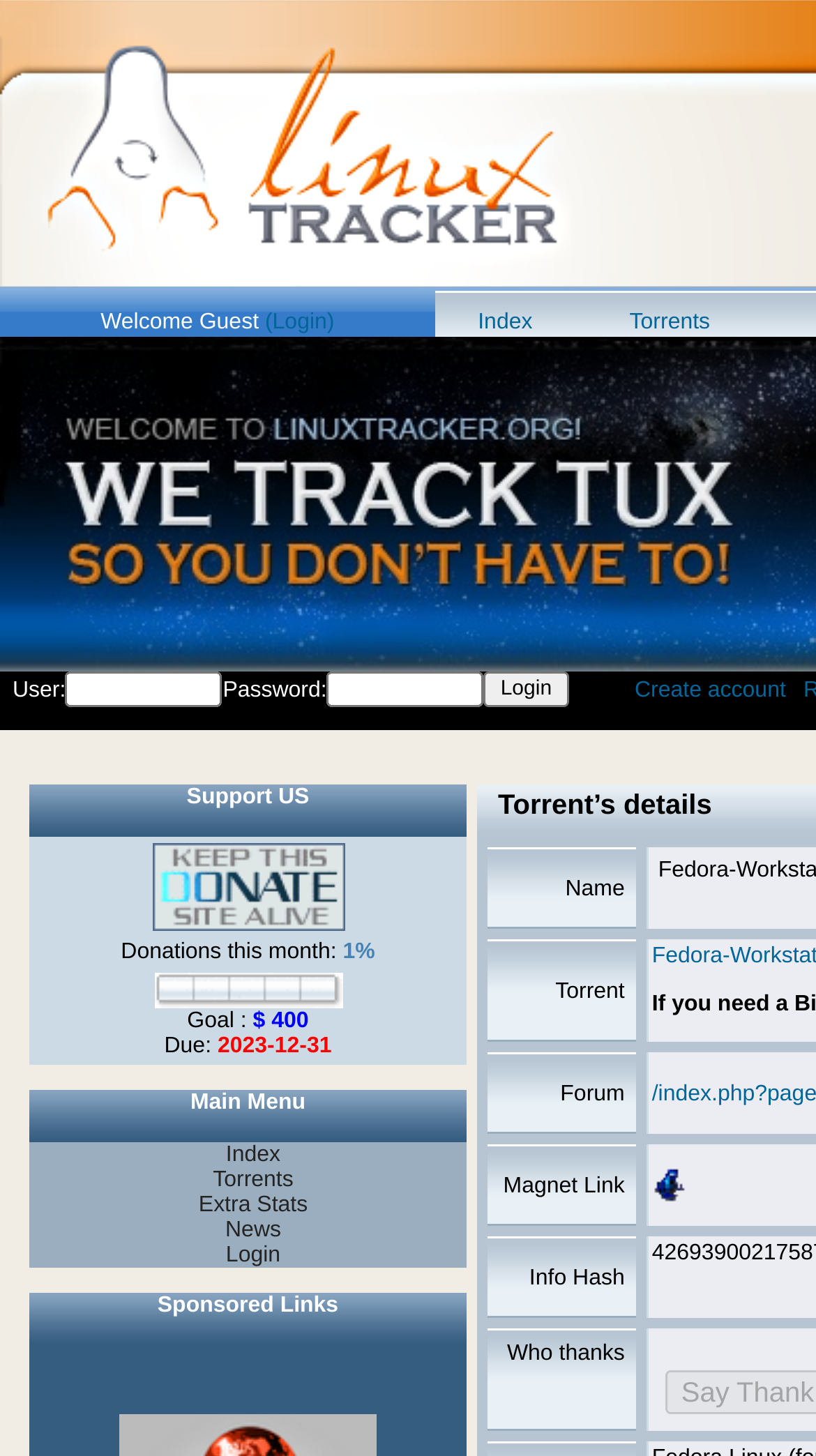Summarize the webpage comprehensively, mentioning all visible components.

The webpage is titled "Fedora-Workstation-Live-aarch64-37_Beta at Linuxtracker". At the top, there are three grid cells containing links to "Welcome Guest (Login)", "Index", and "Torrents", respectively. Below these links, there is a login form with fields for "User" and "Password" and a "Login" button. To the right of the login form, there is a link to "Create account".

Below the login form, there is a section with information about donations, including a progress bar showing 1% completion, a goal of $400, and a due date of December 31, 2023. There is also an image and some text describing the donation status.

To the right of the donation section, there is a main menu with links to "Index", "Torrents", "Extra Stats", "News", and "Login". Below the main menu, there is a section titled "Sponsored Links".

Further down the page, there is a table with columns labeled "Name", "Torrent", "Forum", "Magnet Link", "Info Hash", and "Who thanks". The "Magnet Link" column contains links with accompanying images.